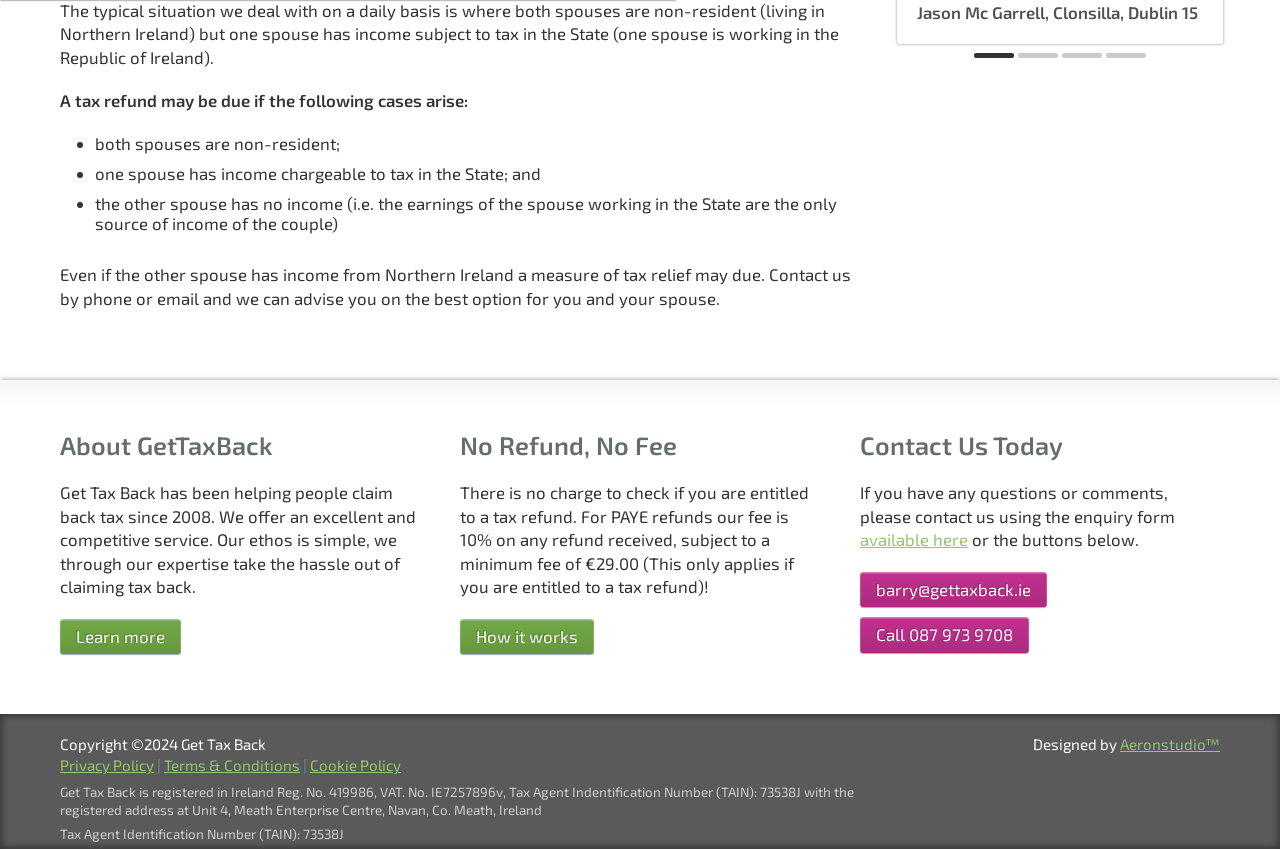Bounding box coordinates are specified in the format (top-left x, top-left y, bottom-right x, bottom-right y). All values are floating point numbers bounded between 0 and 1. Please provide the bounding box coordinate of the region this sentence describes: Cookie Policy

[0.242, 0.891, 0.313, 0.912]